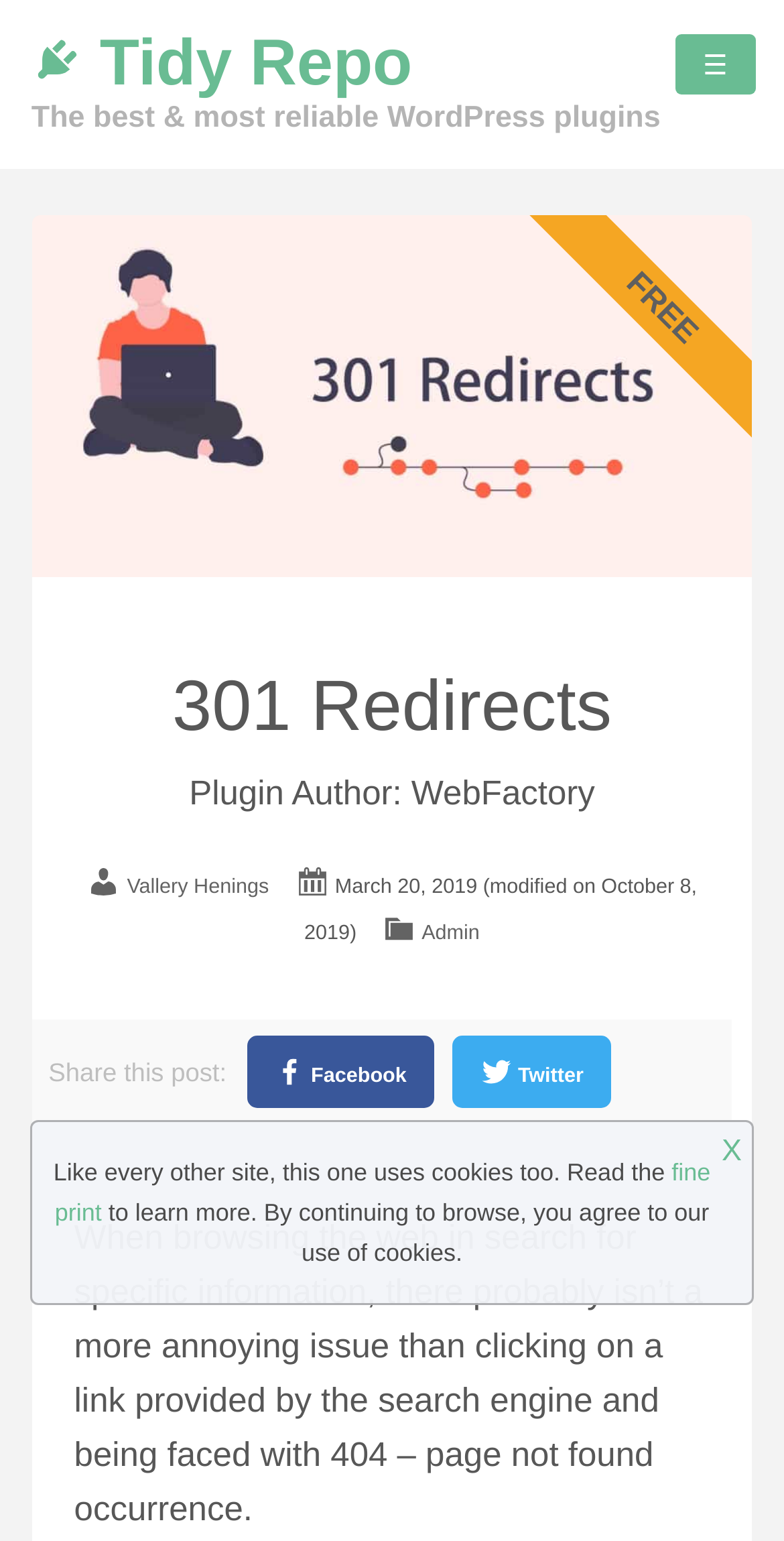Please identify the bounding box coordinates of the element's region that should be clicked to execute the following instruction: "Read the blog". The bounding box coordinates must be four float numbers between 0 and 1, i.e., [left, top, right, bottom].

[0.04, 0.223, 0.96, 0.25]